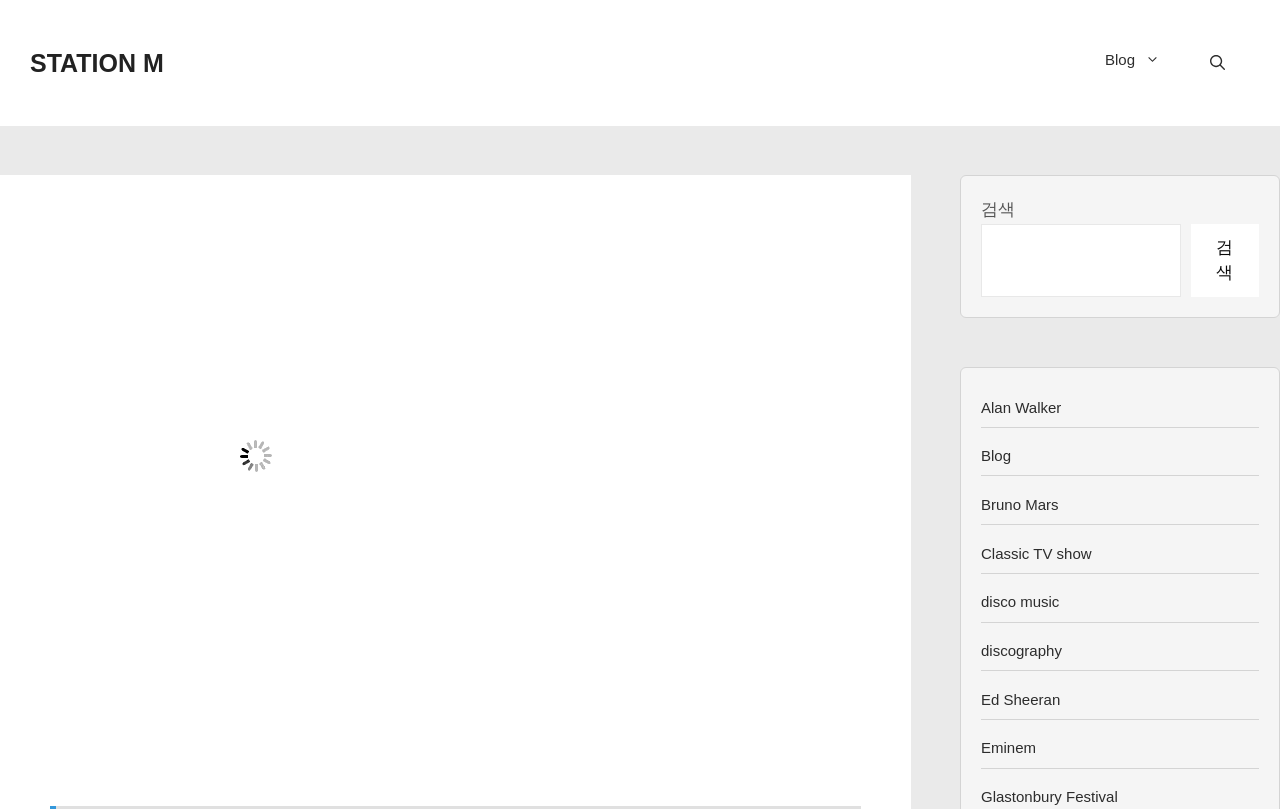Locate the bounding box of the UI element based on this description: "Eminem". Provide four float numbers between 0 and 1 as [left, top, right, bottom].

[0.766, 0.914, 0.809, 0.935]